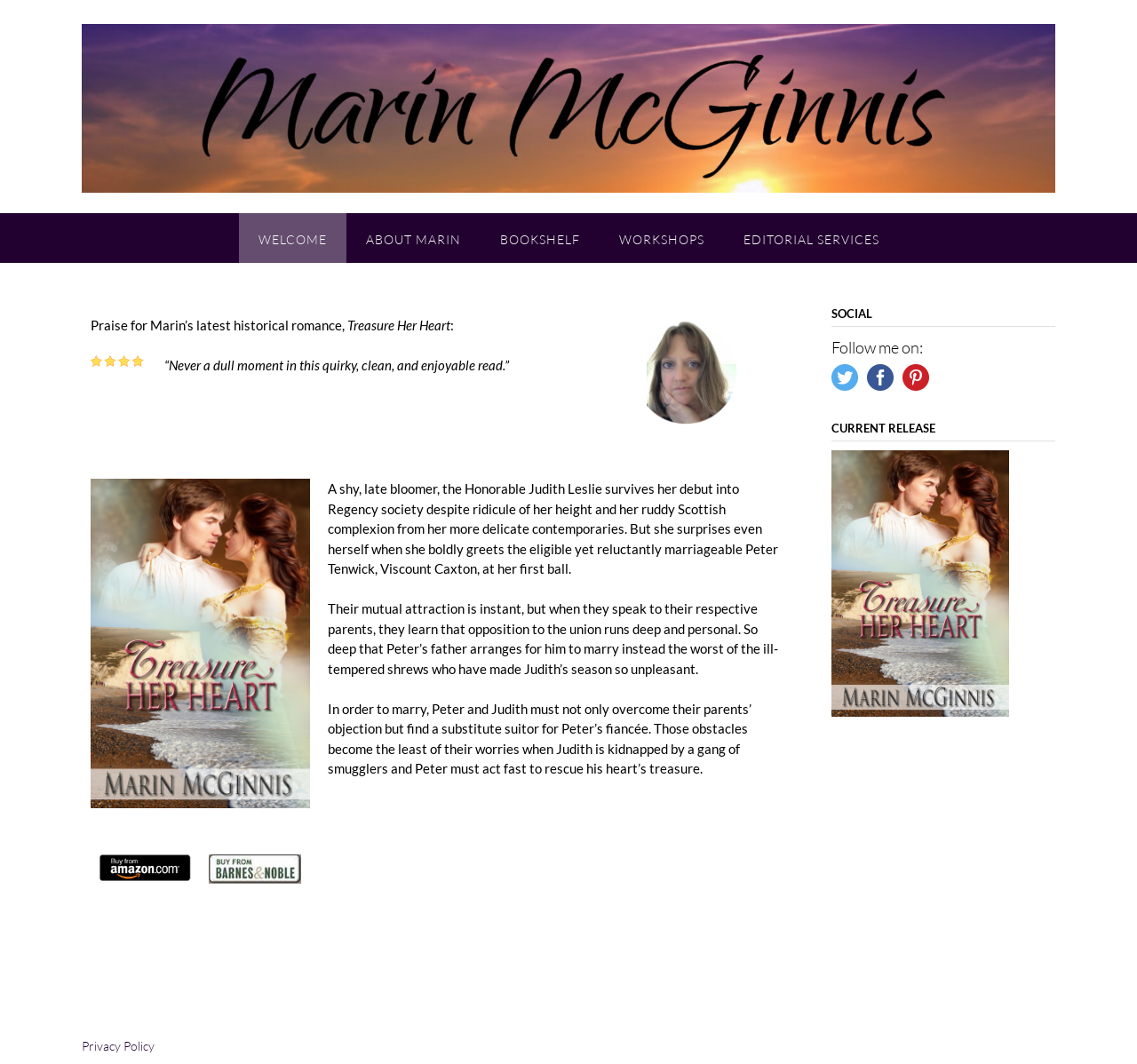Please determine the bounding box coordinates of the element's region to click for the following instruction: "Explore the BOOKSHELF".

[0.422, 0.2, 0.527, 0.247]